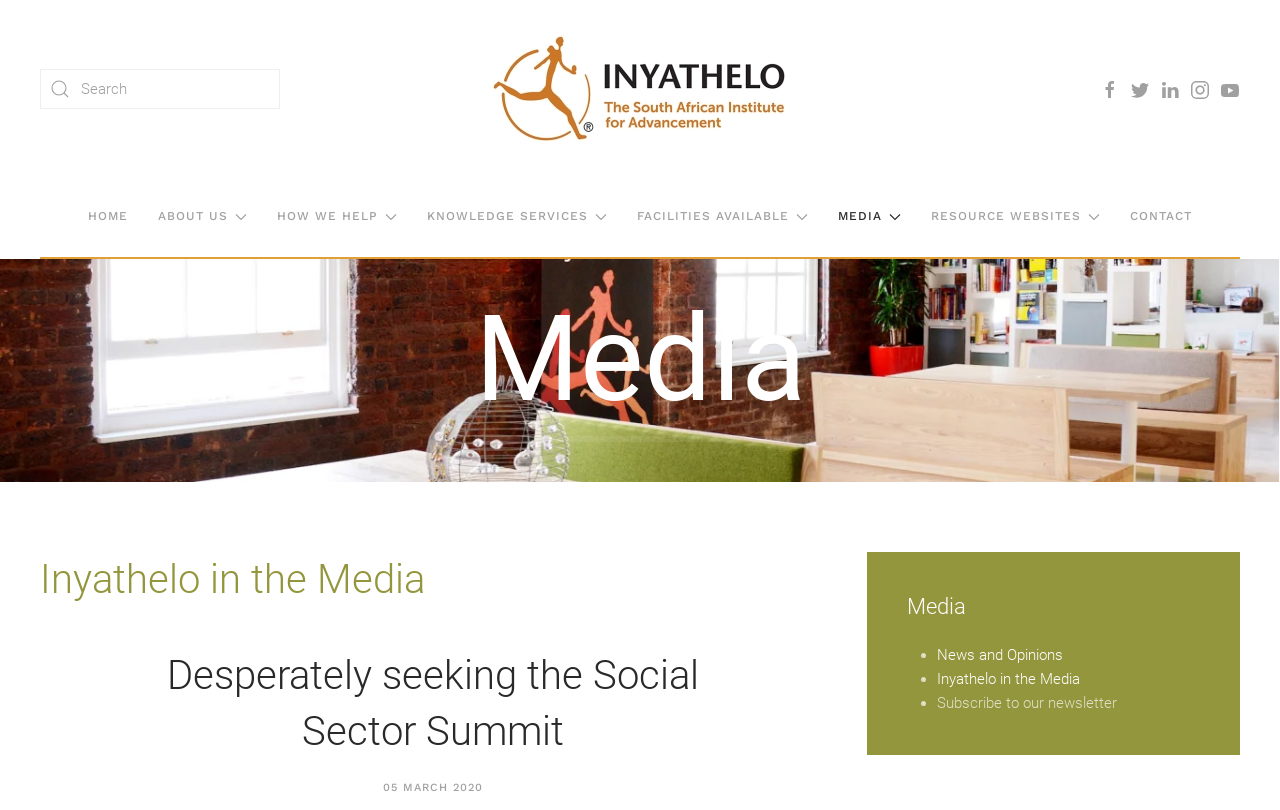Please locate the bounding box coordinates of the element's region that needs to be clicked to follow the instruction: "Click on ABOUT US". The bounding box coordinates should be provided as four float numbers between 0 and 1, i.e., [left, top, right, bottom].

[0.112, 0.219, 0.205, 0.317]